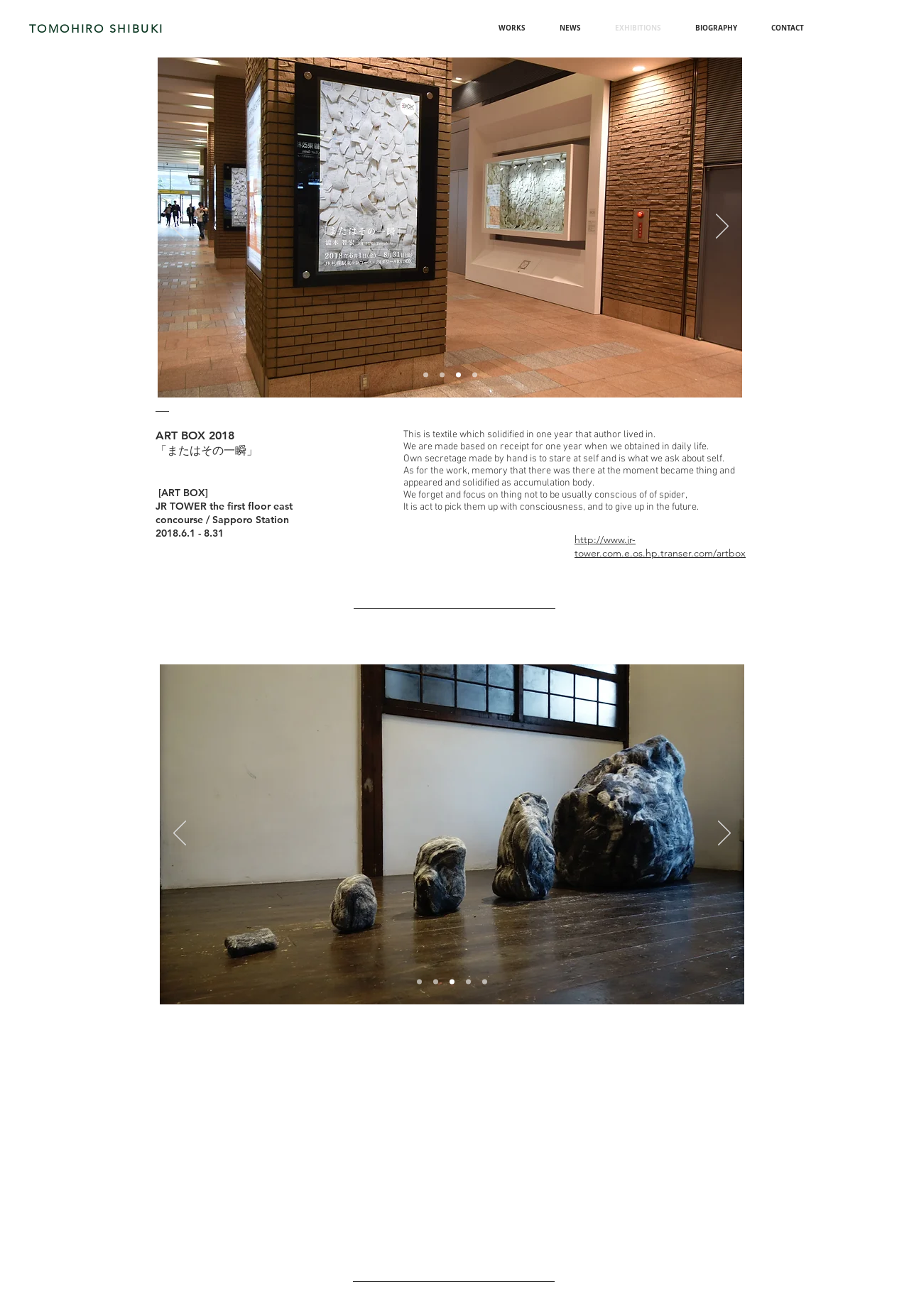Please specify the bounding box coordinates of the element that should be clicked to execute the given instruction: 'Click on the 'CATALOG' link'. Ensure the coordinates are four float numbers between 0 and 1, expressed as [left, top, right, bottom].

None